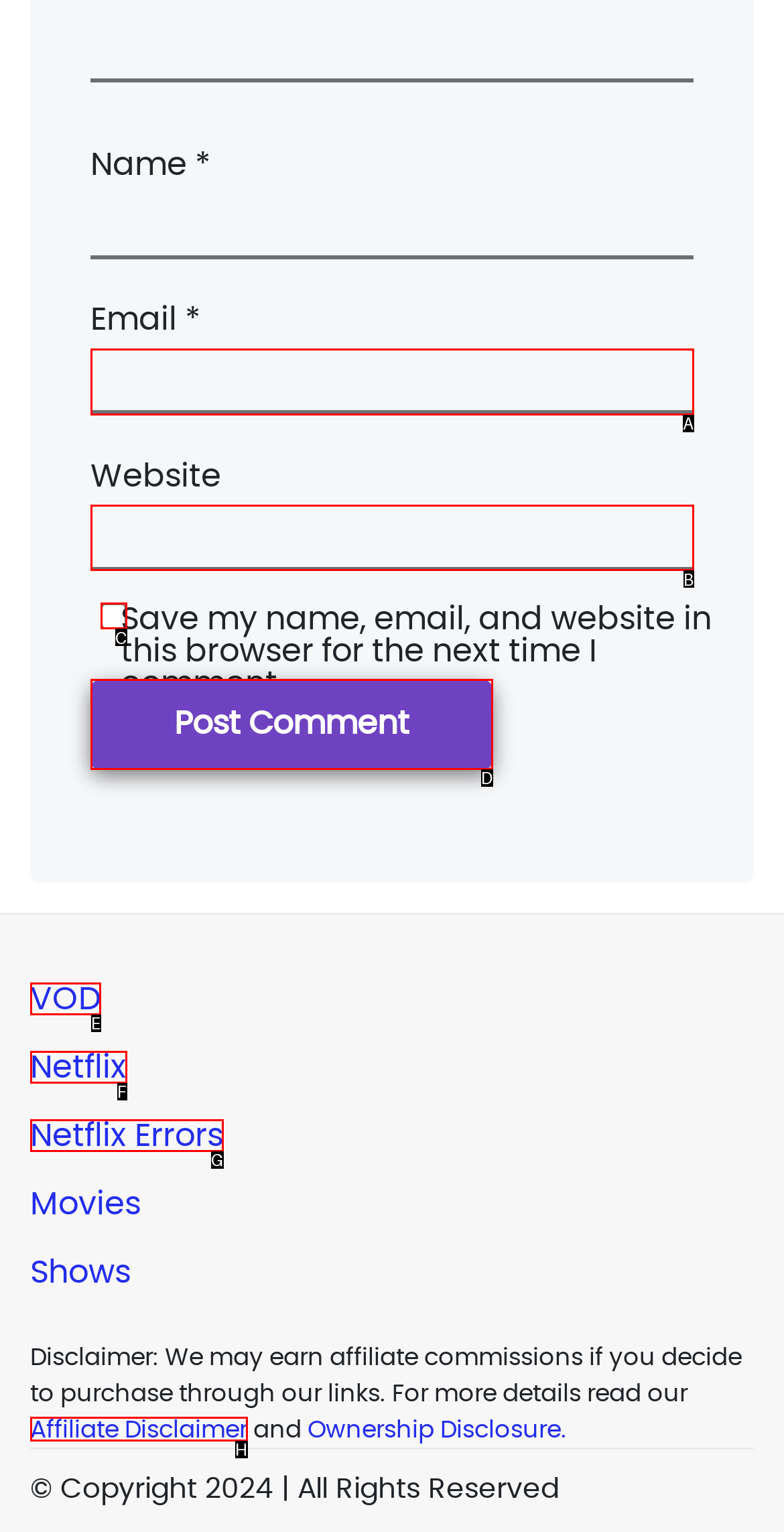Choose the HTML element that best fits the given description: name="submit" value="Post Comment". Answer by stating the letter of the option.

D